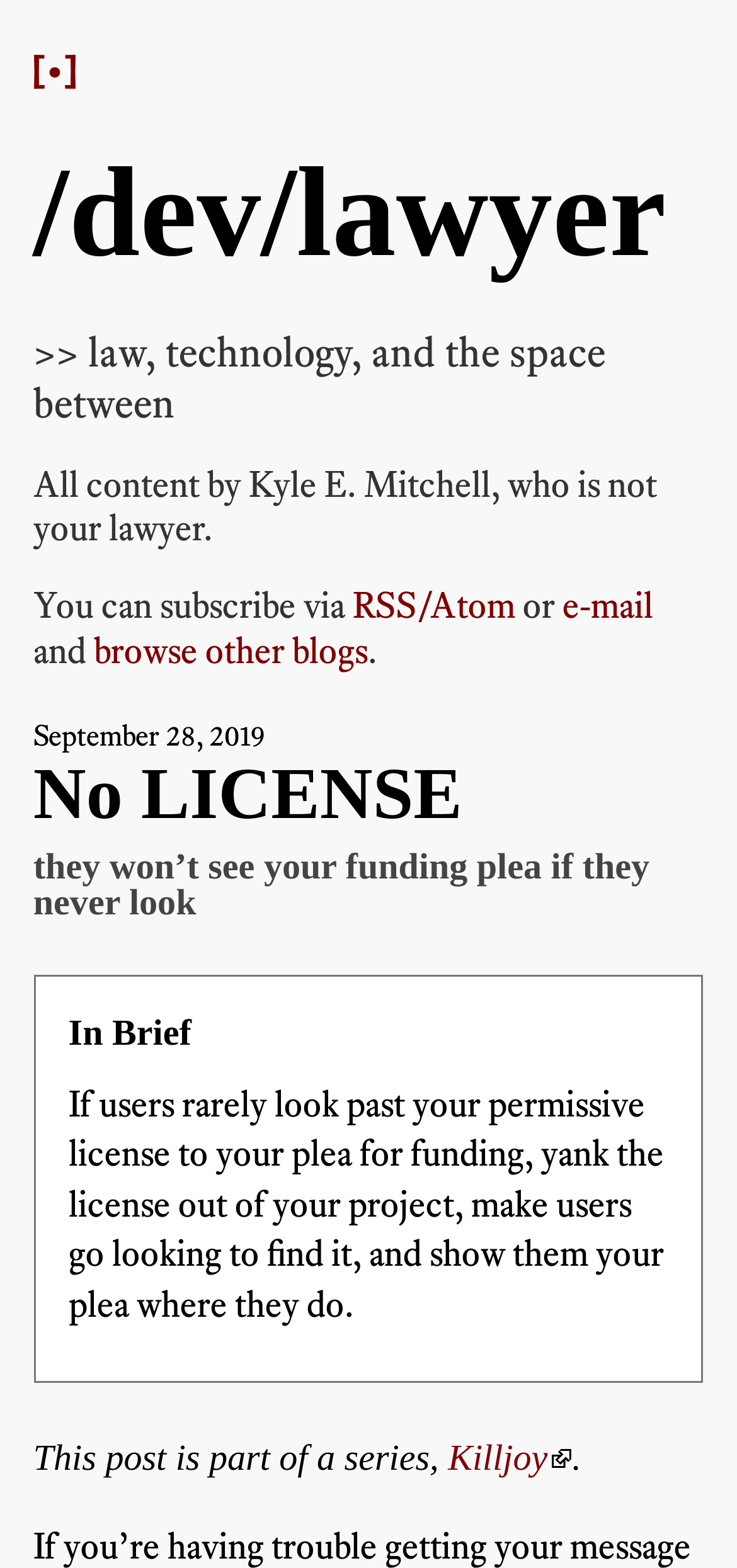Determine the bounding box for the UI element as described: "parent_node: /dev/lawyer". The coordinates should be represented as four float numbers between 0 and 1, formatted as [left, top, right, bottom].

[0.045, 0.035, 0.102, 0.063]